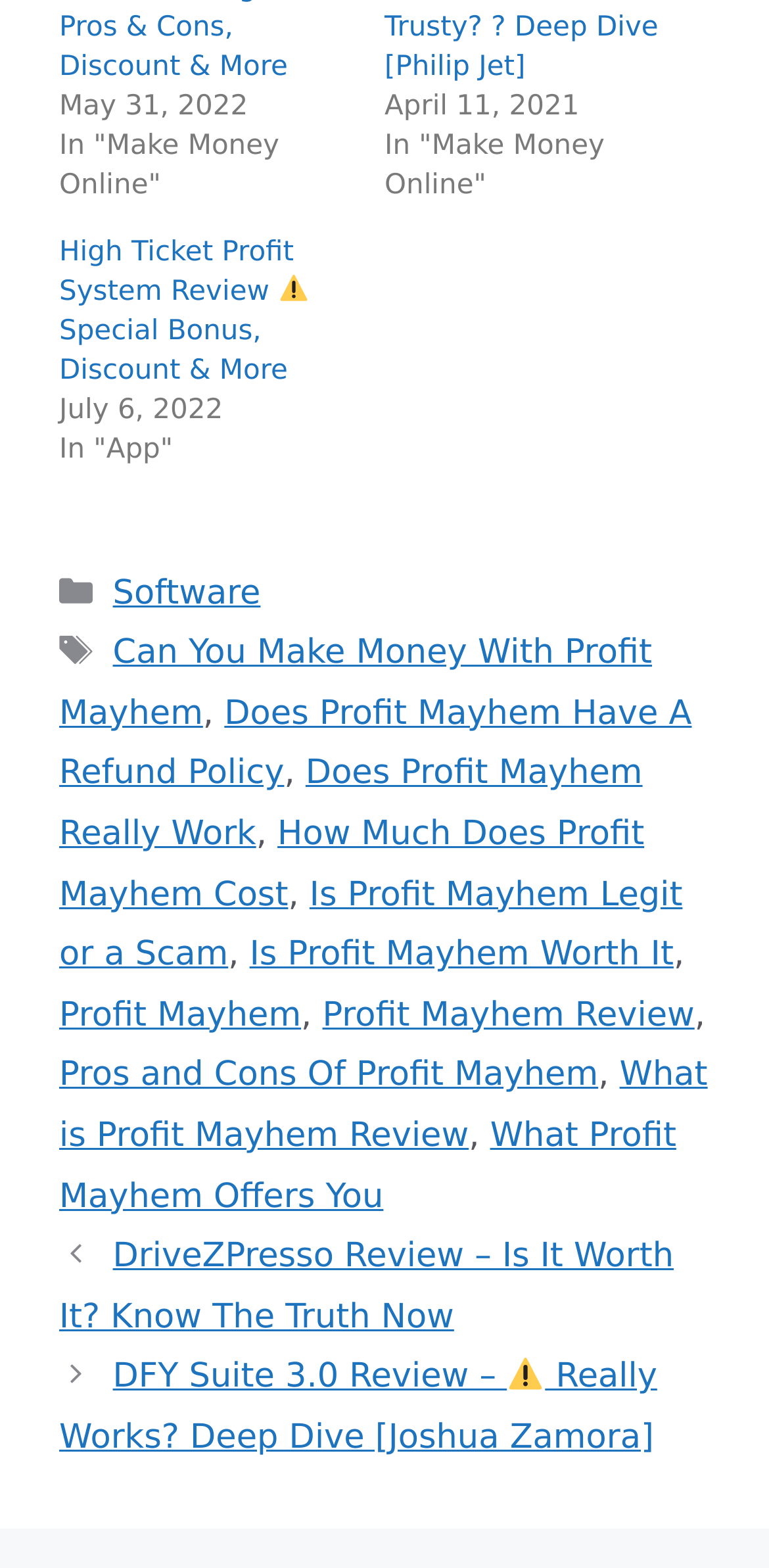Identify the bounding box coordinates of the clickable region necessary to fulfill the following instruction: "Click on the 'DriveZPresso Review – Is It Worth It? Know The Truth Now' link". The bounding box coordinates should be four float numbers between 0 and 1, i.e., [left, top, right, bottom].

[0.077, 0.789, 0.876, 0.852]